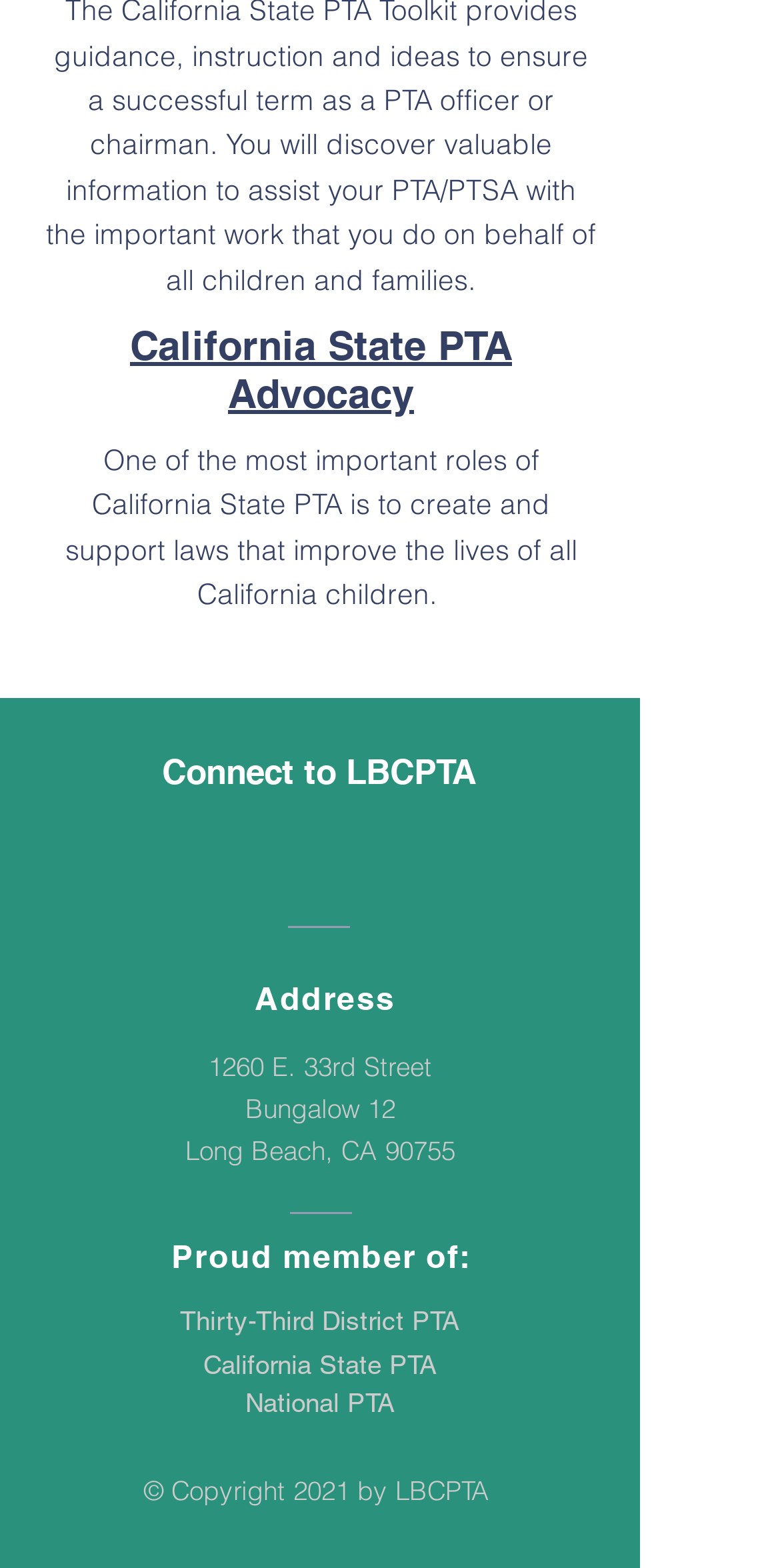What is the copyright year of the website?
Provide a short answer using one word or a brief phrase based on the image.

2021